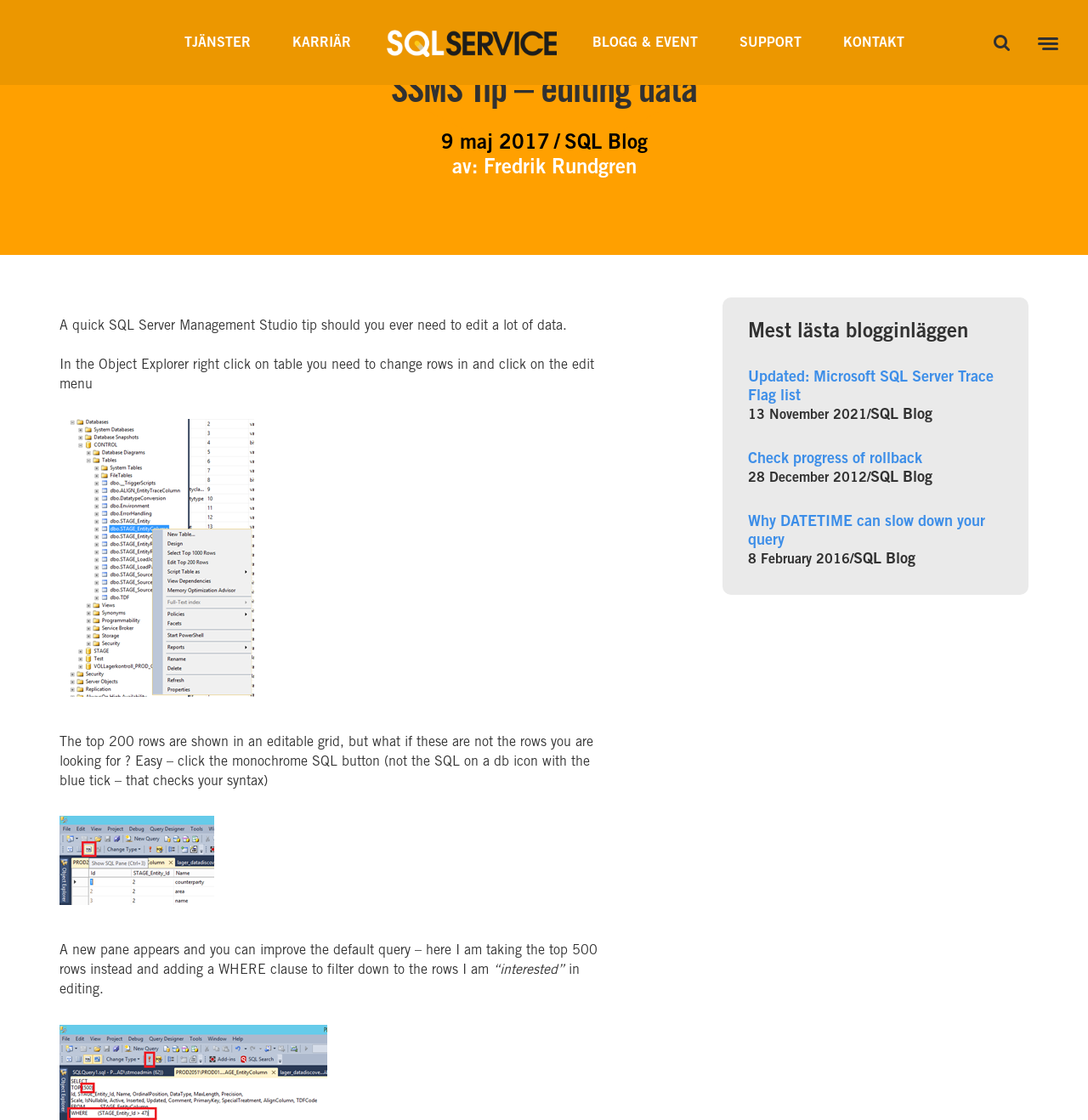Identify the coordinates of the bounding box for the element that must be clicked to accomplish the instruction: "Click on TJÄNSTER".

[0.152, 0.0, 0.247, 0.077]